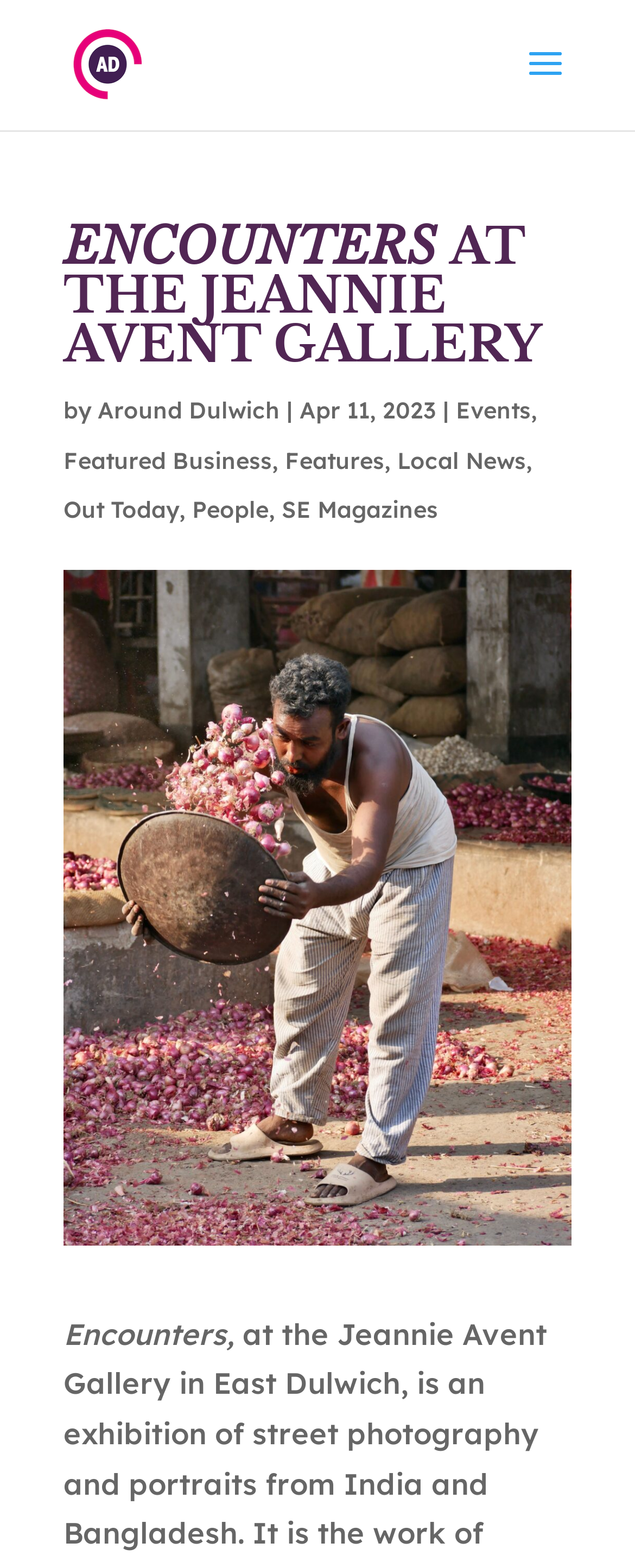Select the bounding box coordinates of the element I need to click to carry out the following instruction: "Read the article".

None